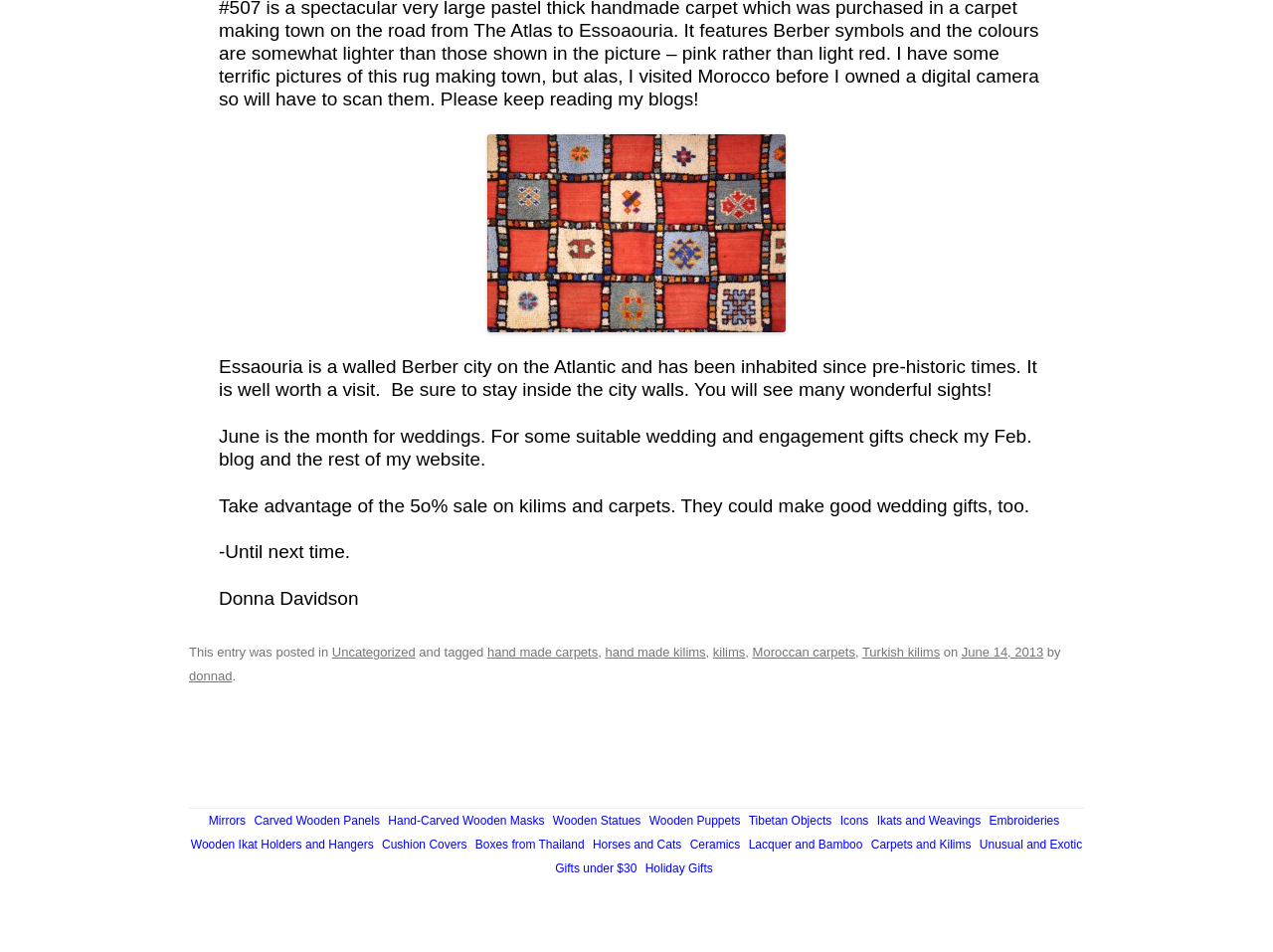Please identify the bounding box coordinates of where to click in order to follow the instruction: "Explore the 'Hand-Carved Wooden Masks' section".

[0.305, 0.855, 0.428, 0.869]